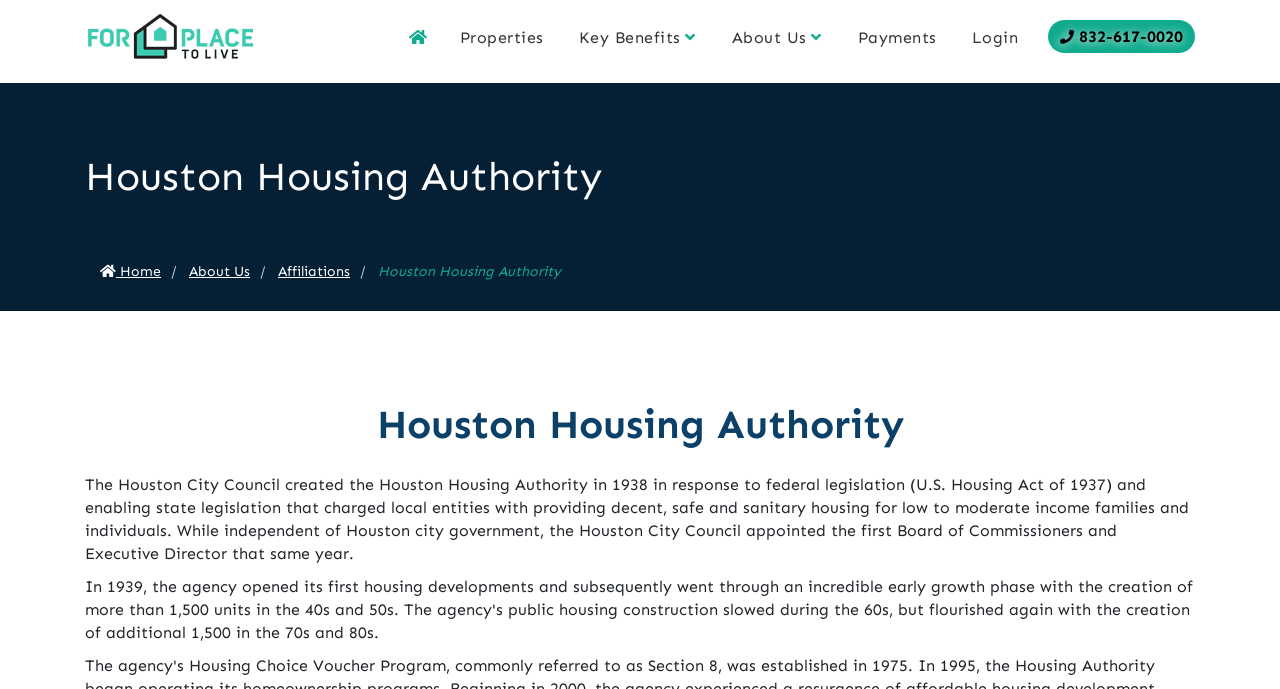Determine the bounding box coordinates for the area that needs to be clicked to fulfill this task: "View Properties". The coordinates must be given as four float numbers between 0 and 1, i.e., [left, top, right, bottom].

[0.351, 0.023, 0.432, 0.086]